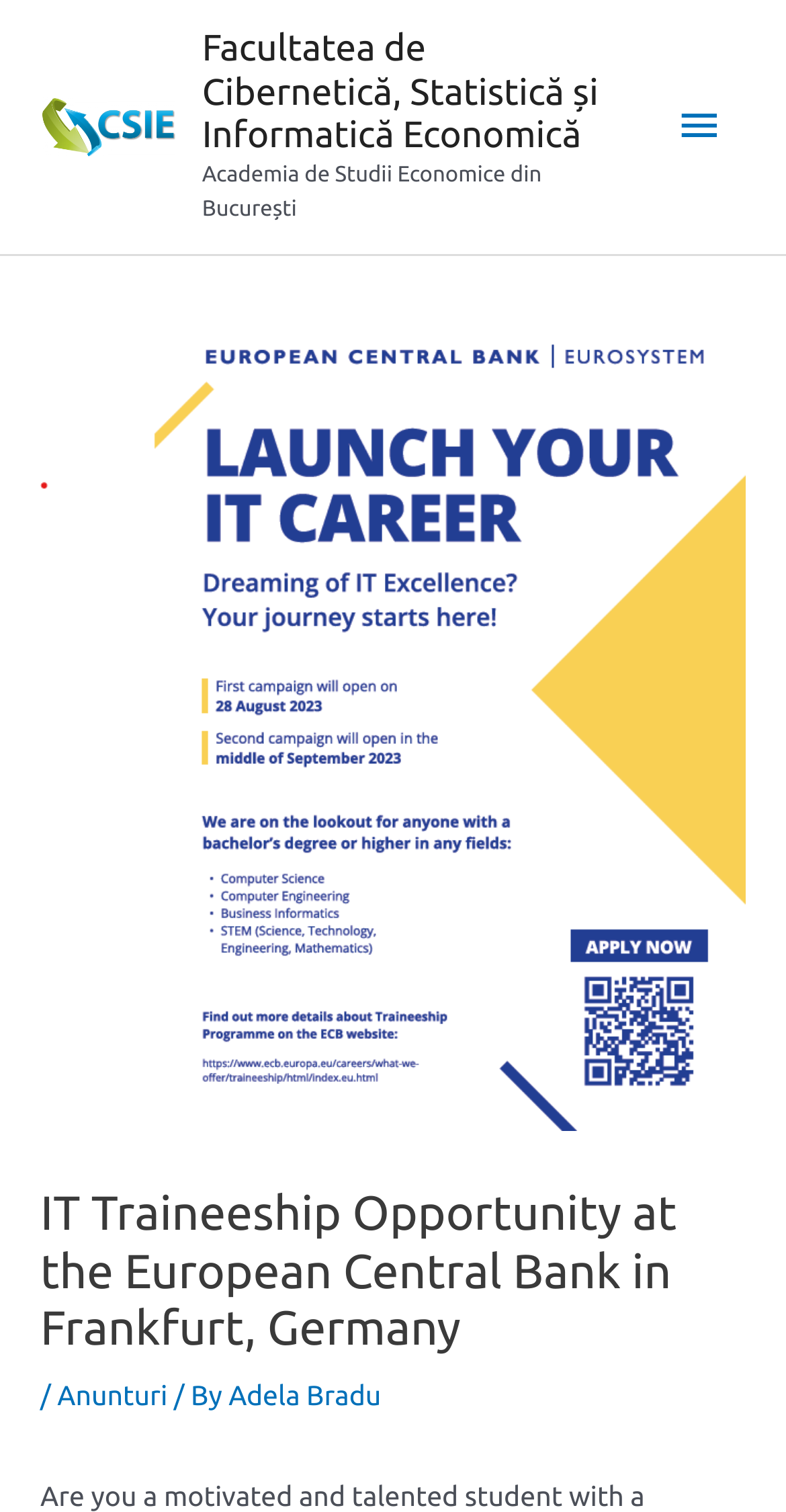Can you find and provide the title of the webpage?

IT Traineeship Opportunity at the European Central Bank in Frankfurt, Germany